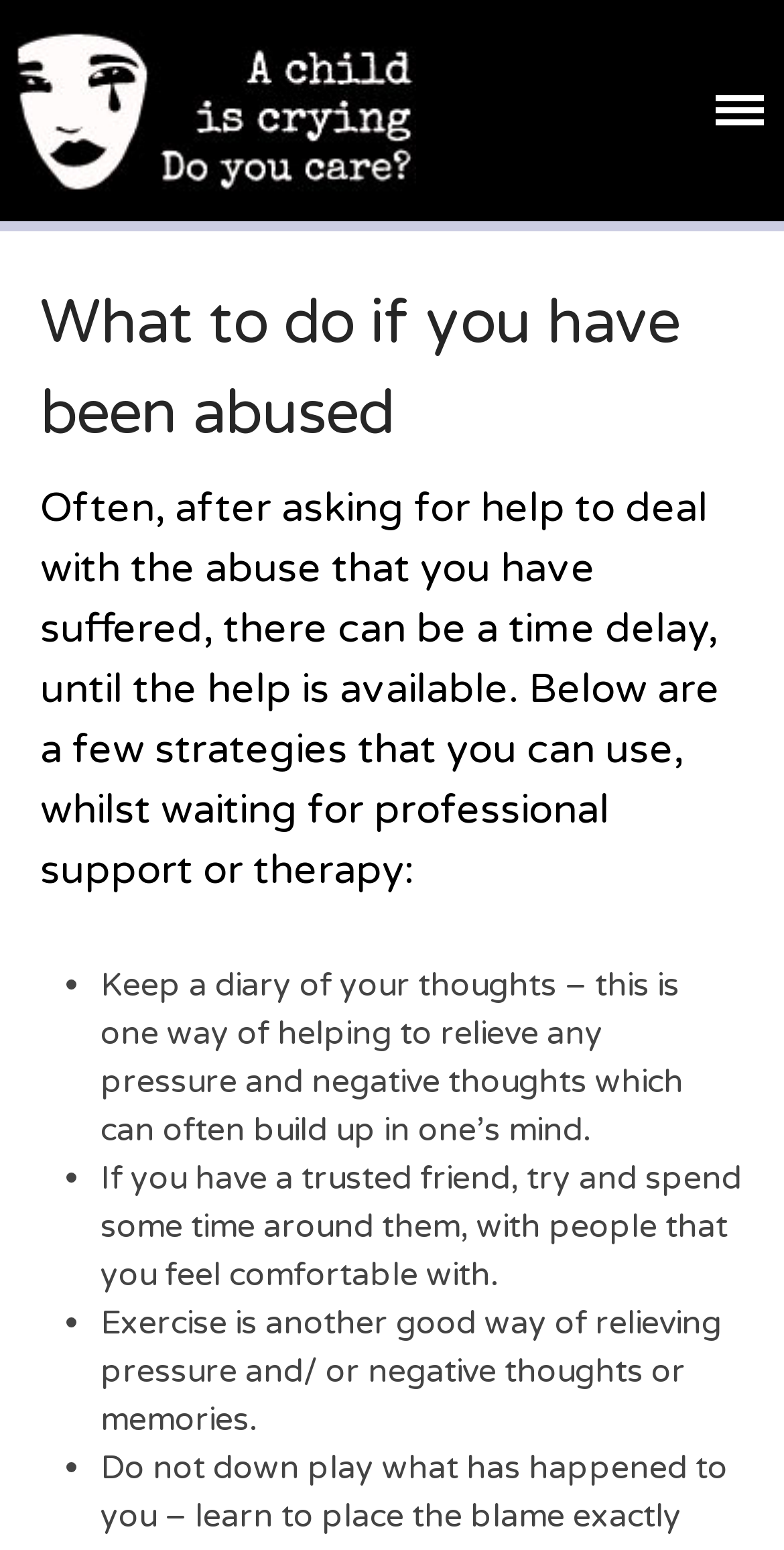Highlight the bounding box coordinates of the element you need to click to perform the following instruction: "Click the 'Learn more about sexual abuse' link."

[0.449, 0.522, 0.936, 0.576]